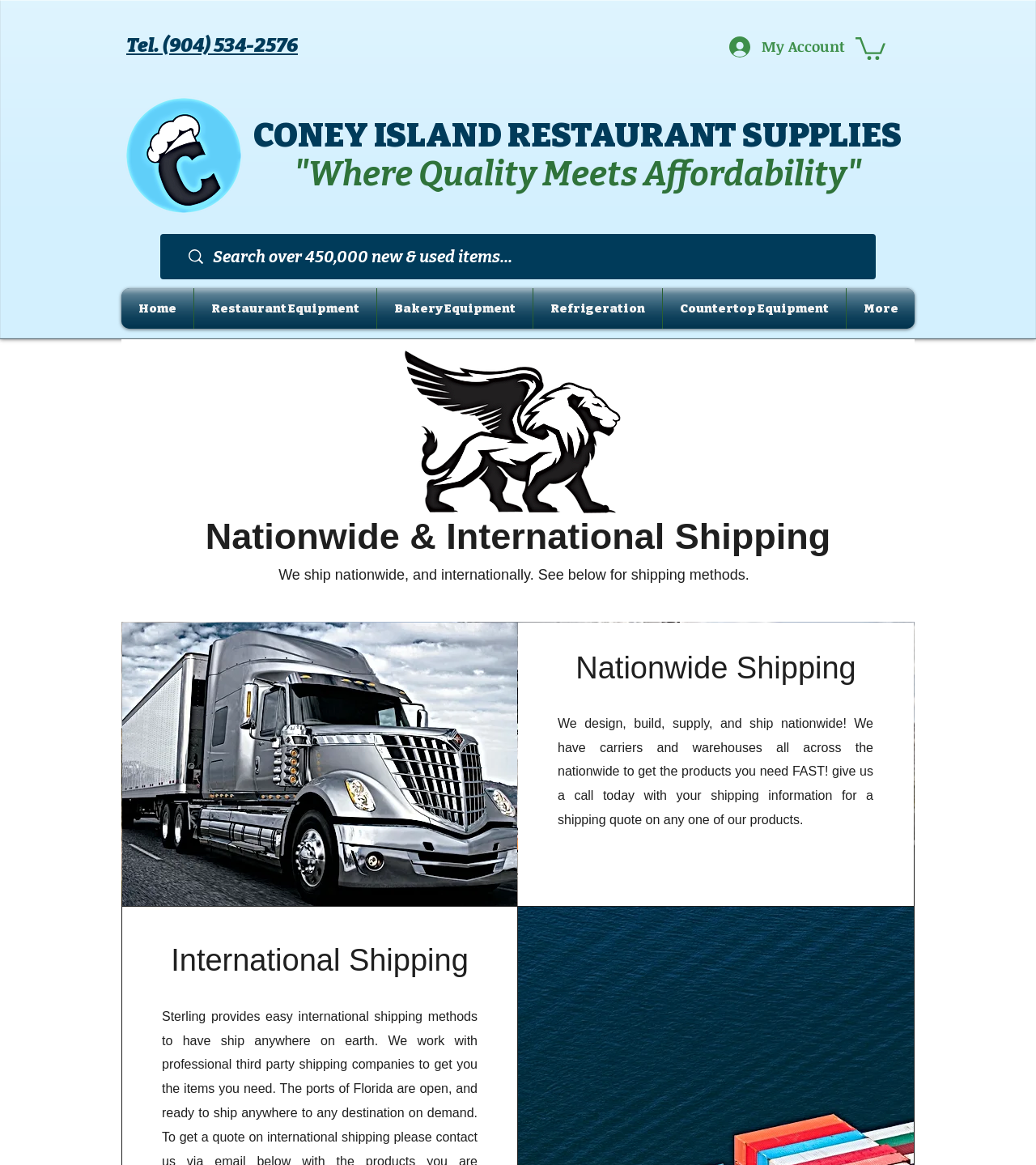What is the phone number for customer support?
Utilize the image to construct a detailed and well-explained answer.

I found the phone number by looking at the top of the webpage, where there is a link with the text 'Tel. (904) 534-2576'. This suggests that this is the phone number for customer support or general inquiries.